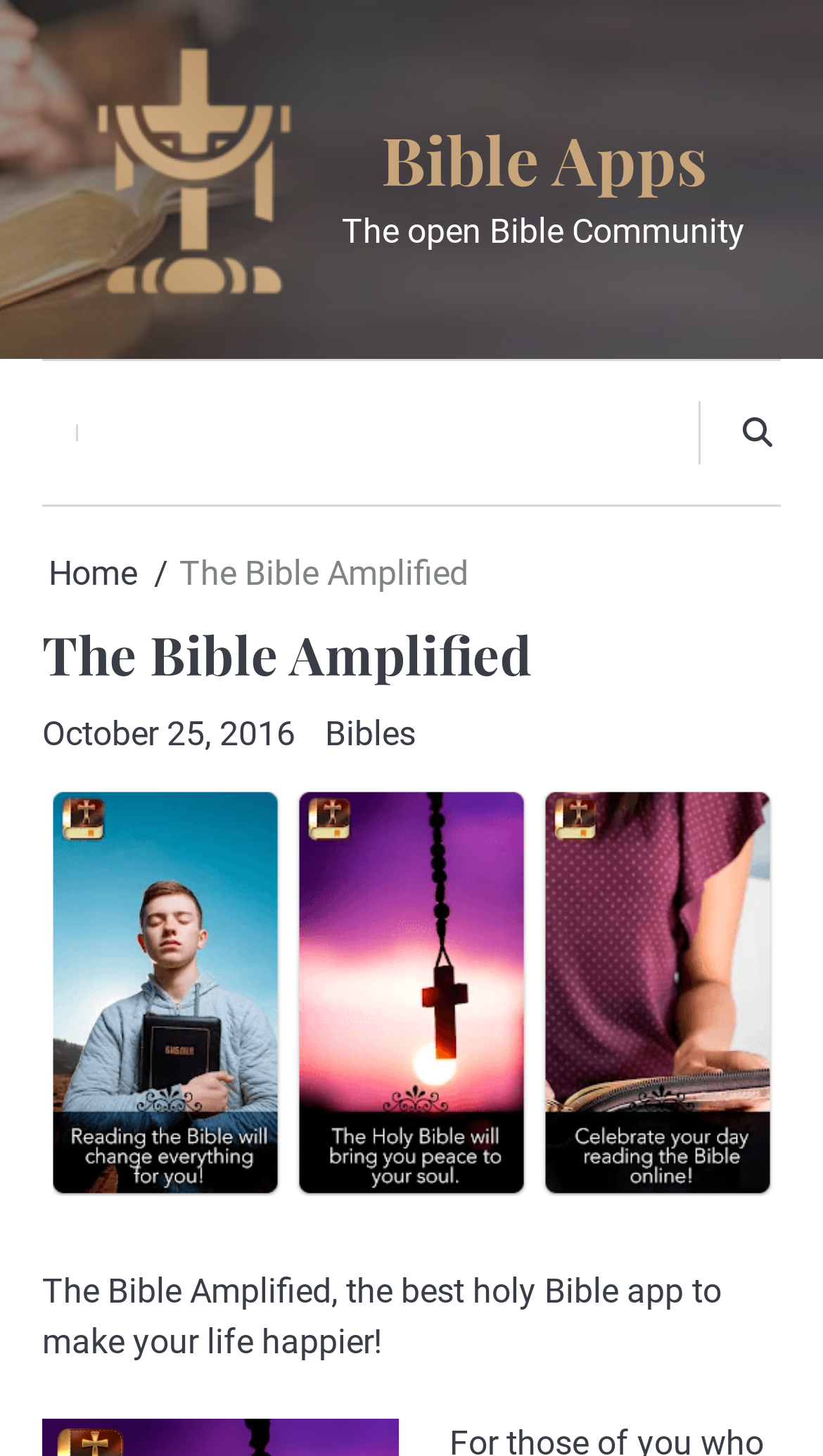Based on the element description: "alt="Bible Apps"", identify the UI element and provide its bounding box coordinates. Use four float numbers between 0 and 1, [left, top, right, bottom].

[0.095, 0.029, 0.39, 0.217]